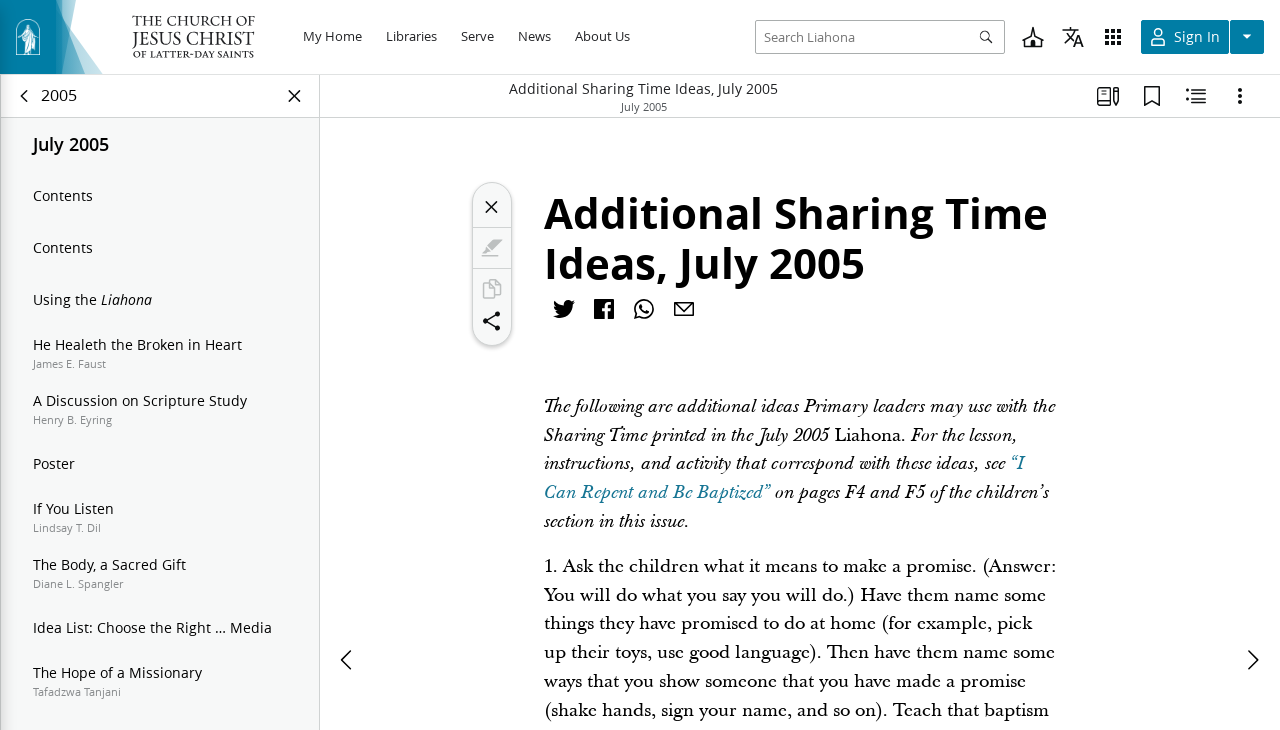What is the name of the church?
Please give a detailed answer to the question using the information shown in the image.

I found the answer by looking at the link at the top of the webpage, which says 'The Church of Jesus Christ of Latter-day Saints'.